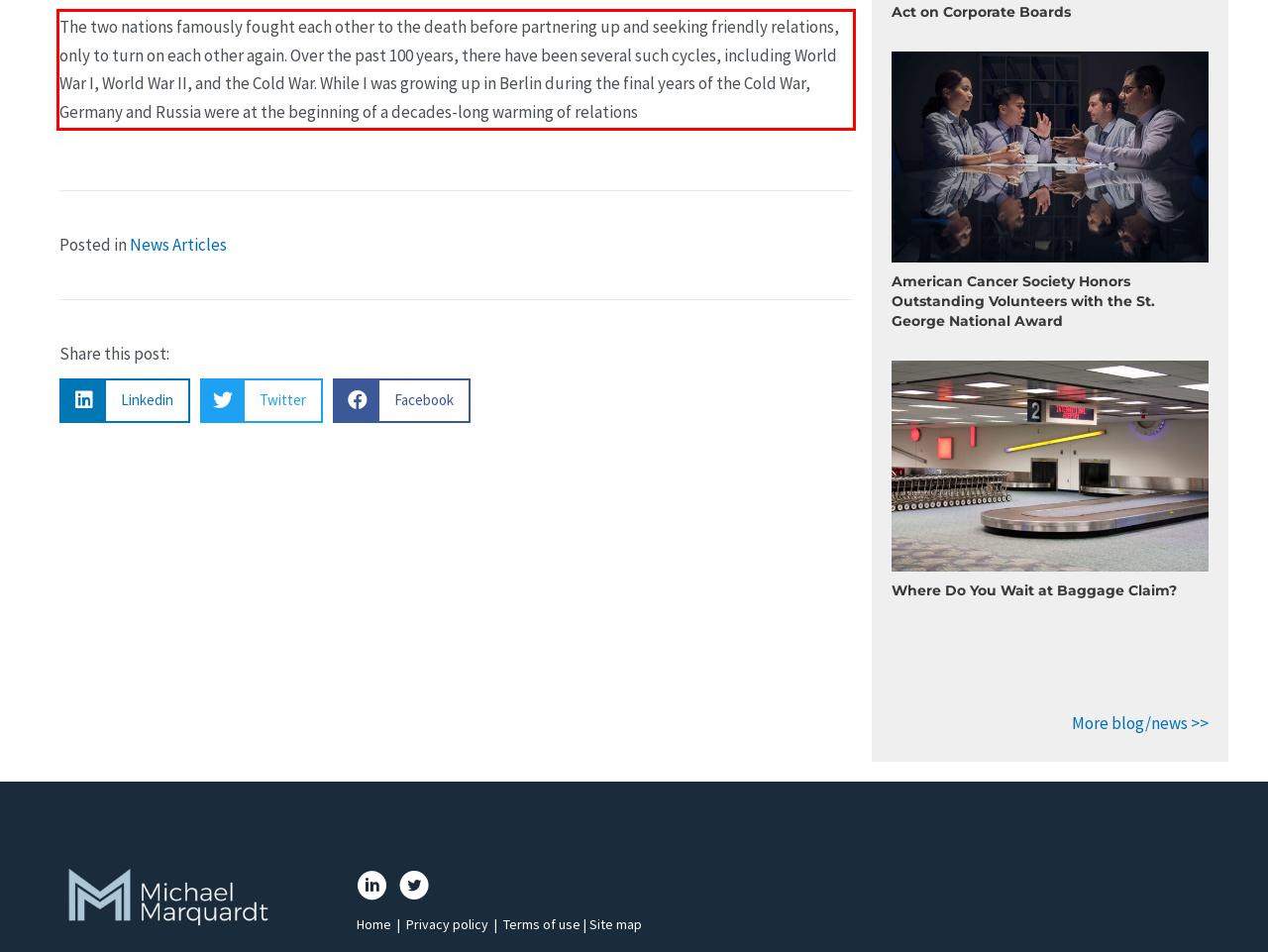You are provided with a screenshot of a webpage that includes a UI element enclosed in a red rectangle. Extract the text content inside this red rectangle.

The two nations famously fought each other to the death before partnering up and seeking friendly relations, only to turn on each other again. Over the past 100 years, there have been several such cycles, including World War I, World War II, and the Cold War. While I was growing up in Berlin during the final years of the Cold War, Germany and Russia were at the beginning of a decades-long warming of relations